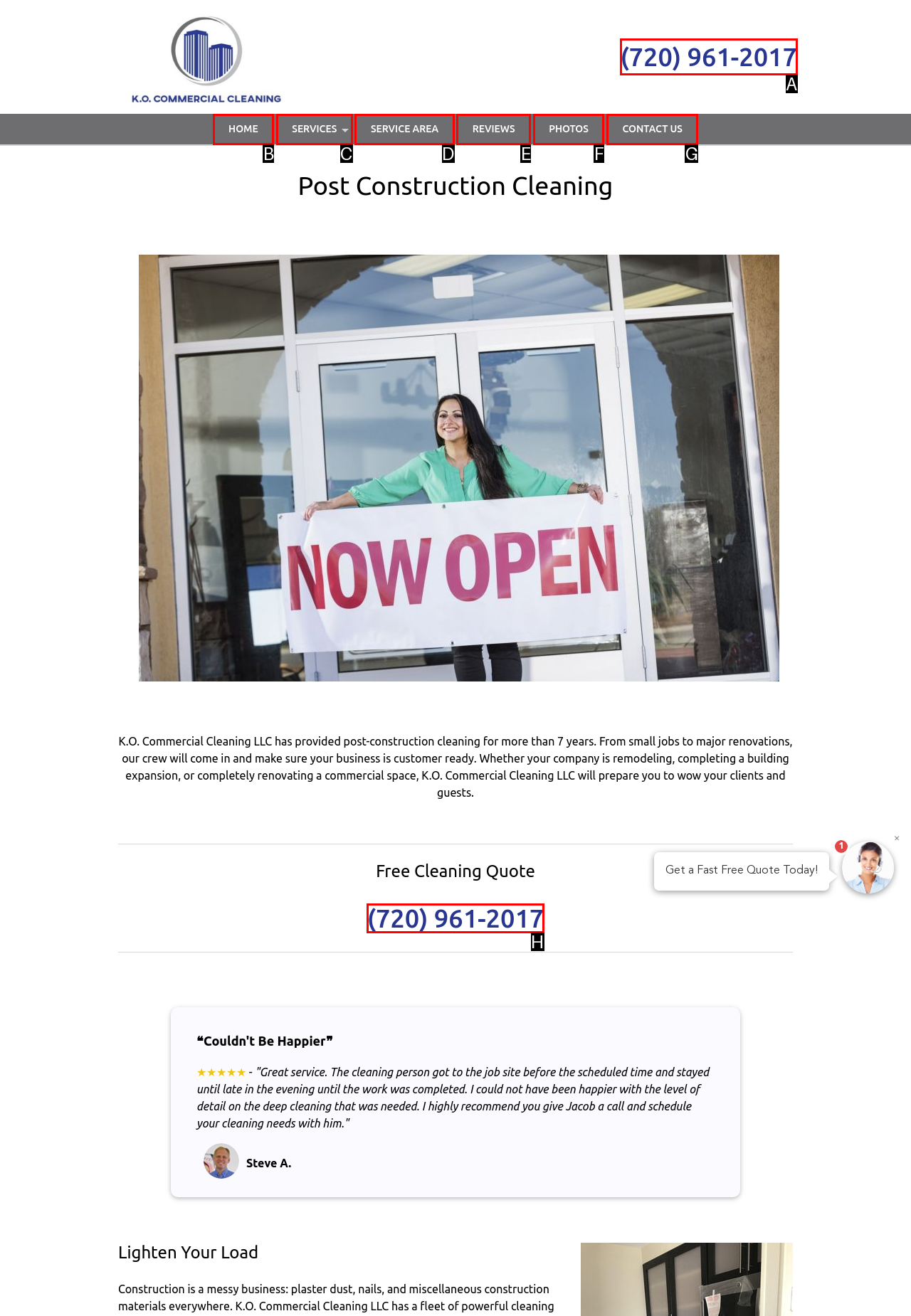Based on the given description: Contact Us, identify the correct option and provide the corresponding letter from the given choices directly.

G